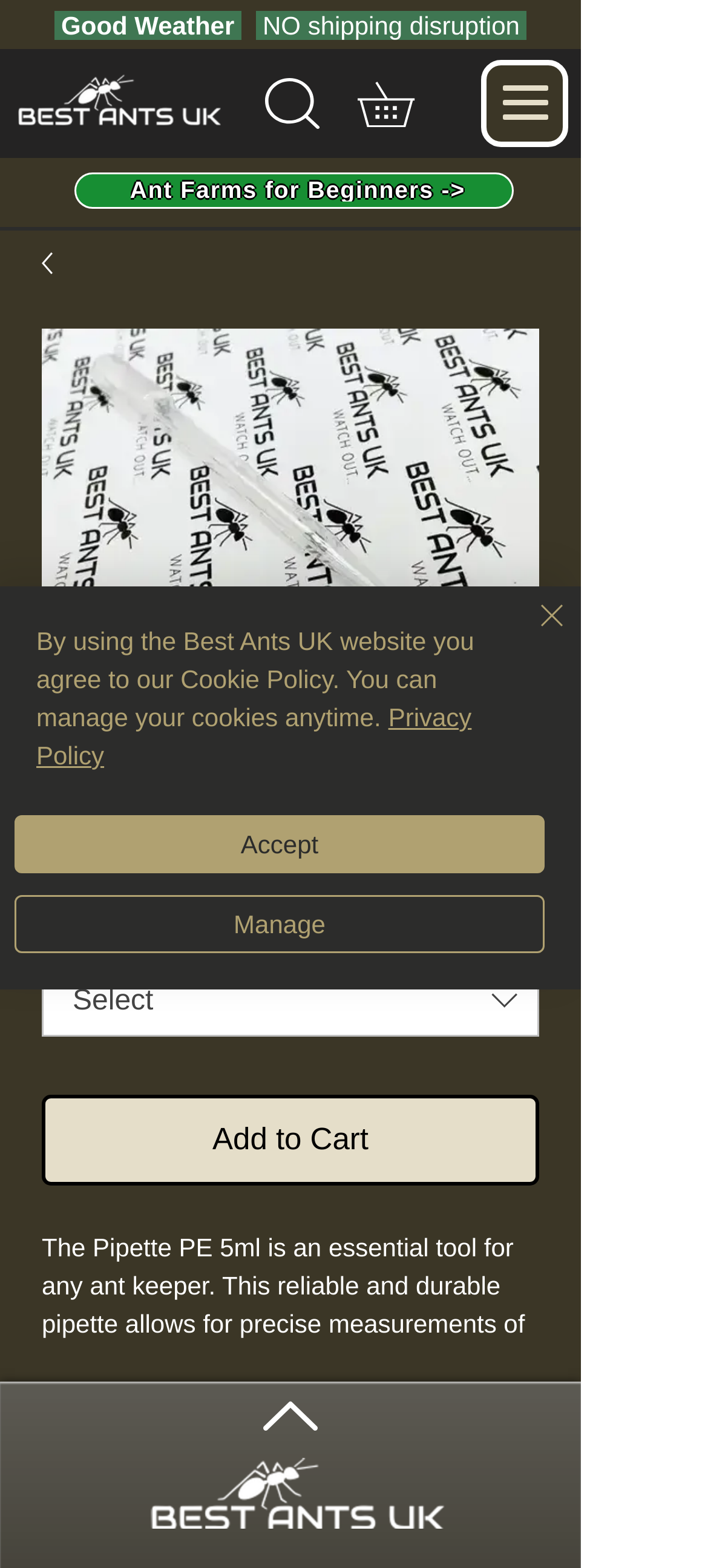Identify the bounding box coordinates for the UI element described as follows: Ant Farms for Beginners ->. Use the format (top-left x, top-left y, bottom-right x, bottom-right y) and ensure all values are floating point numbers between 0 and 1.

[0.105, 0.11, 0.726, 0.133]